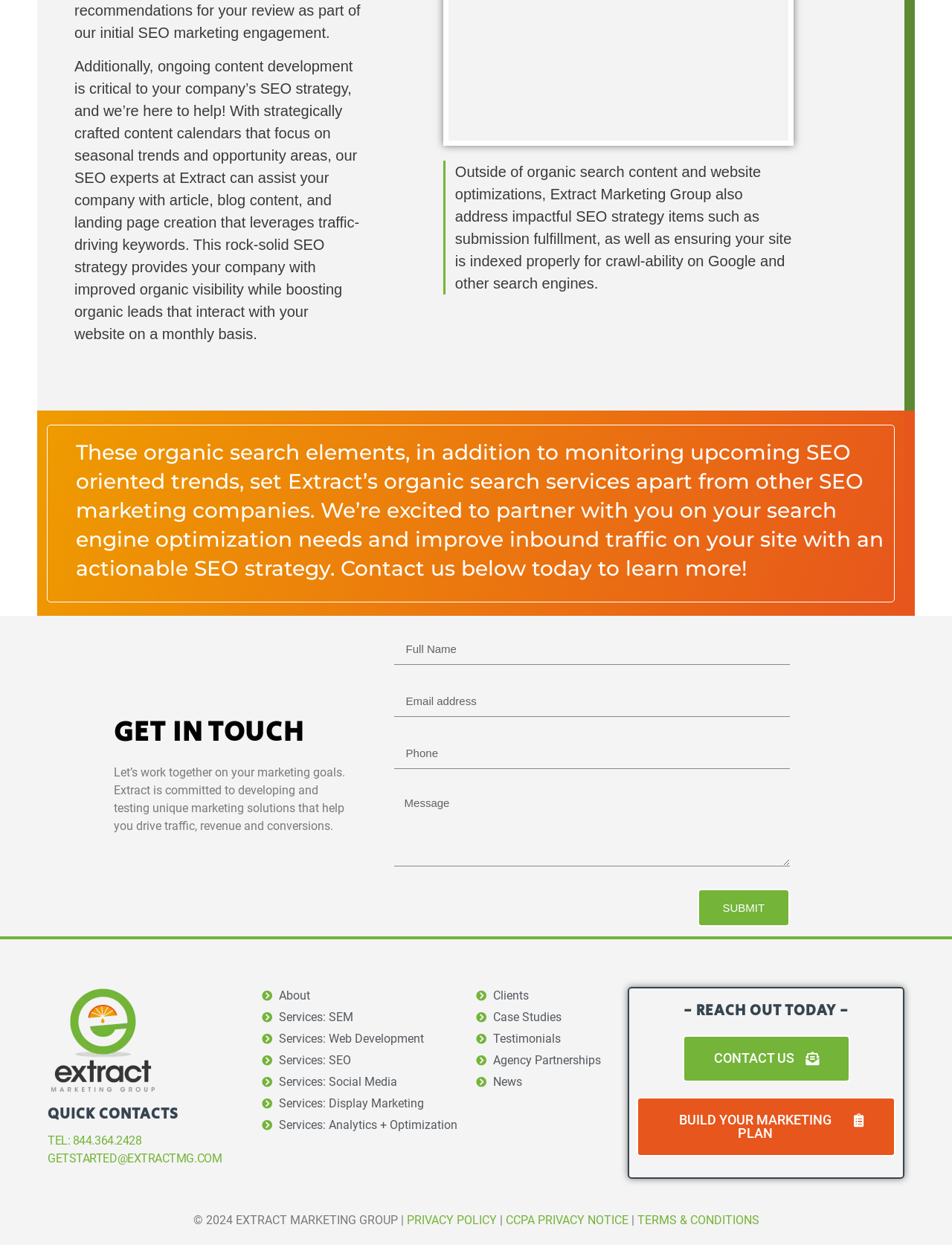Identify the bounding box coordinates necessary to click and complete the given instruction: "Learn more about services".

[0.275, 0.537, 0.5, 0.551]